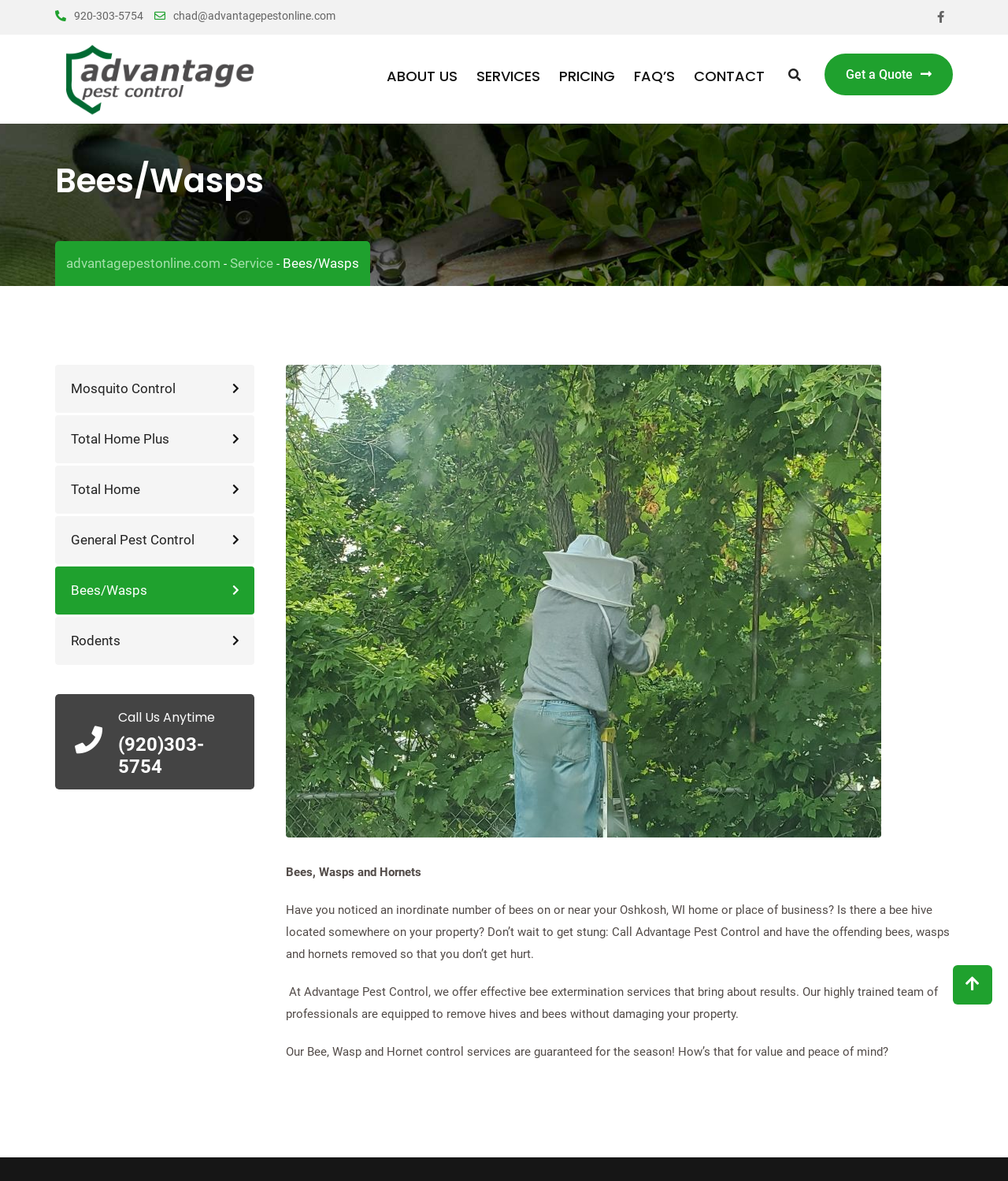Kindly determine the bounding box coordinates for the clickable area to achieve the given instruction: "Search for something".

[0.782, 0.053, 0.795, 0.073]